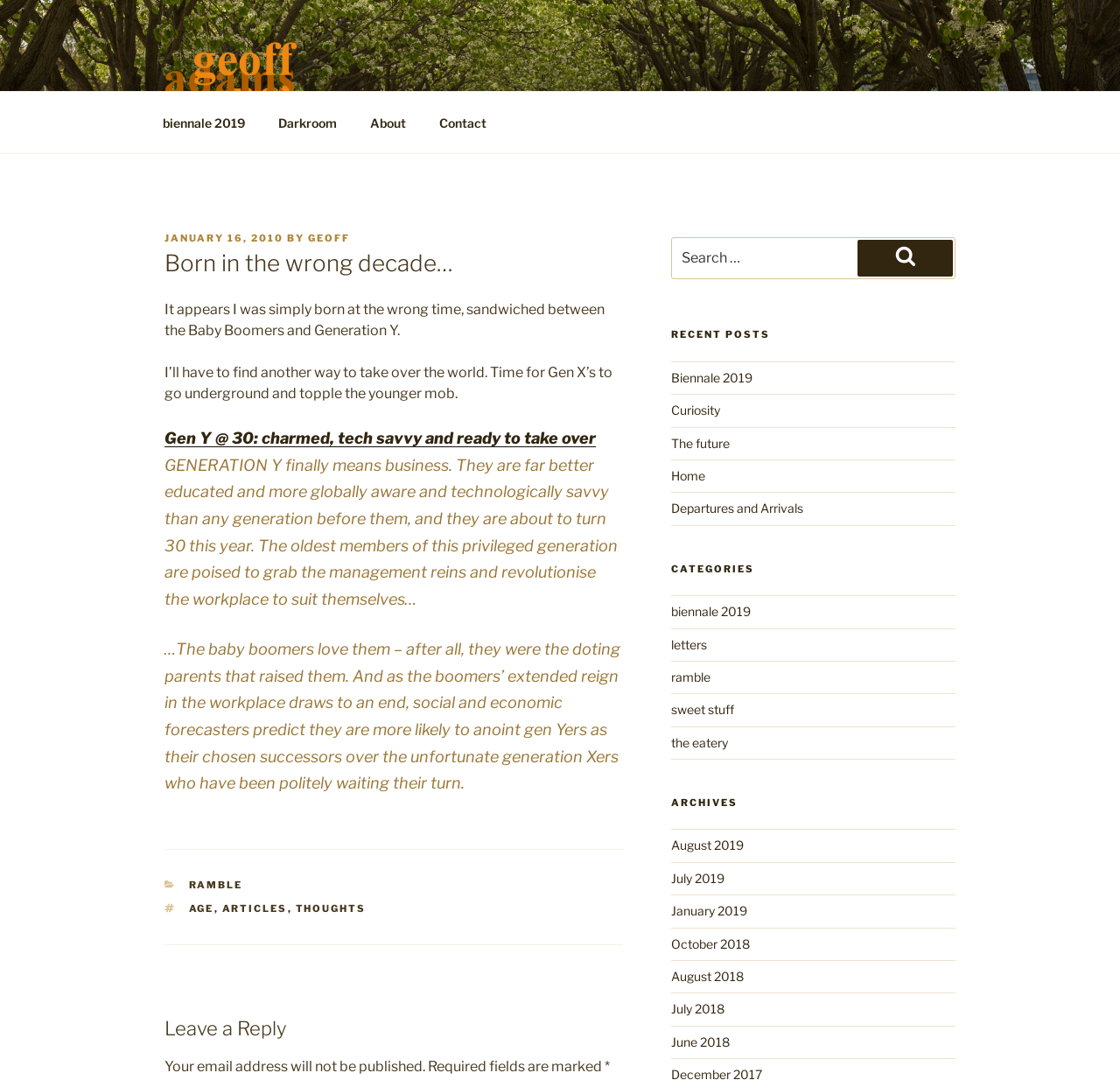What is the purpose of the search box?
Using the details from the image, give an elaborate explanation to answer the question.

The search box is located in the top right corner of the webpage, and its purpose is to allow users to search for specific content within the website.